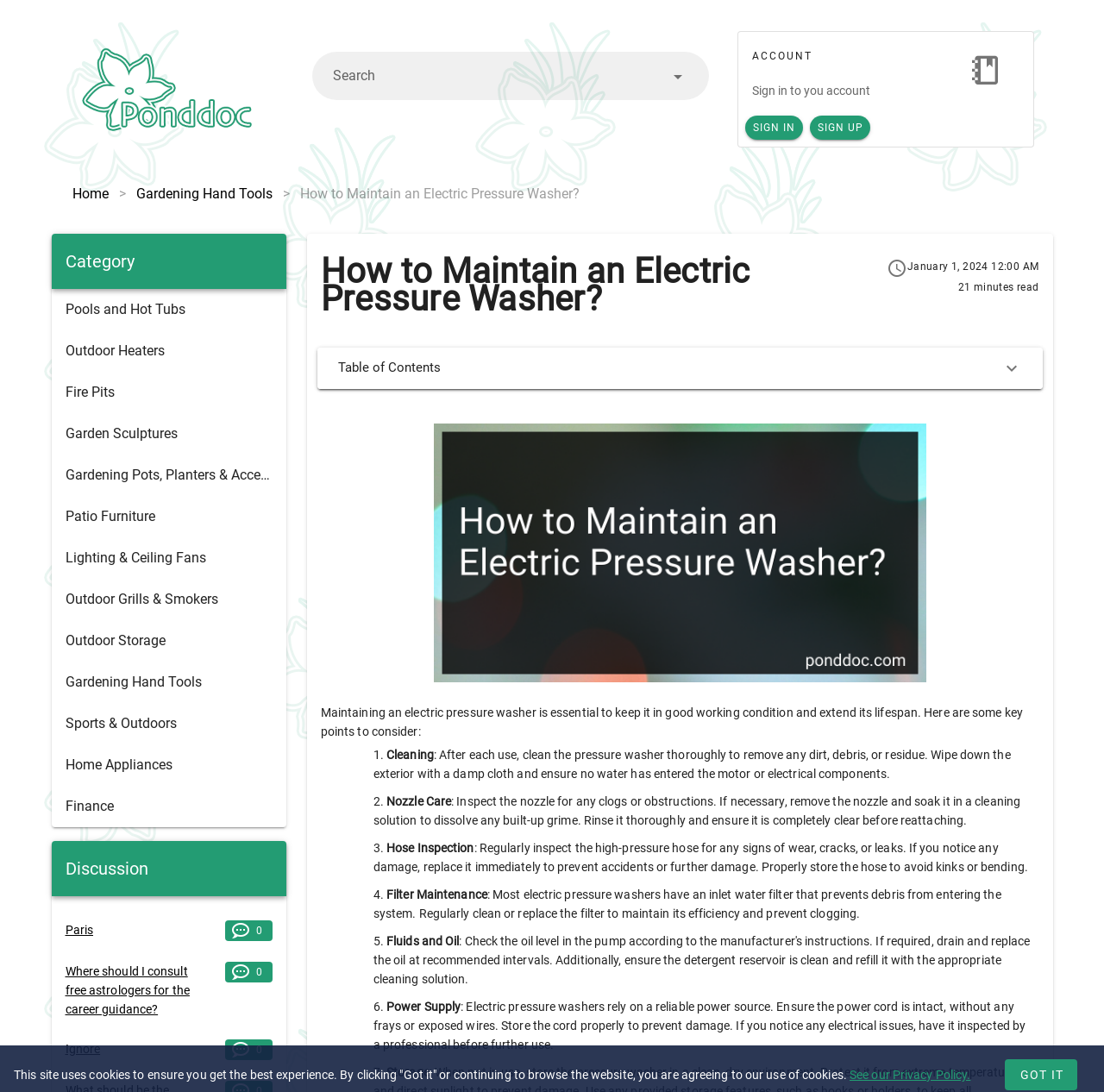Explain the contents of the webpage comprehensively.

The webpage is about maintaining an electric pressure washer, with a focus on providing expert tips and tricks. At the top left, there is a logo and a link to "Online Center For Home & Garden". Next to it, there is a search bar with a combobox and a textbox. On the top right, there are links to "ACCOUNT", "Sign in to your account", "SIGN IN", and "SIGN UP".

Below the top section, there is a navigation menu with links to various categories, including "Home", "Gardening Hand Tools", "Pools and Hot Tubs", "Outdoor Heaters", and more. The main content of the webpage is an article titled "How to Maintain an Electric Pressure Washer?" with a heading and a timestamp indicating it was published on January 1, 2024, at 12:00 AM. The article has a table of contents button and an image related to the topic.

The article is divided into sections, each with a heading and a brief description. The sections include "Cleaning", "Nozzle Care", "Hose Inspection", "Filter Maintenance", "Fluids and Oil", "Power Supply", and "Storage". Each section provides tips and guidelines for maintaining an electric pressure washer.

At the bottom of the webpage, there is a section with links to other discussions, including "Paris" and "Where should I consult free astrologers for the career guidance?". There is also a button to ignore the discussion. Finally, there is a notice about the website's use of cookies and a link to the privacy policy.